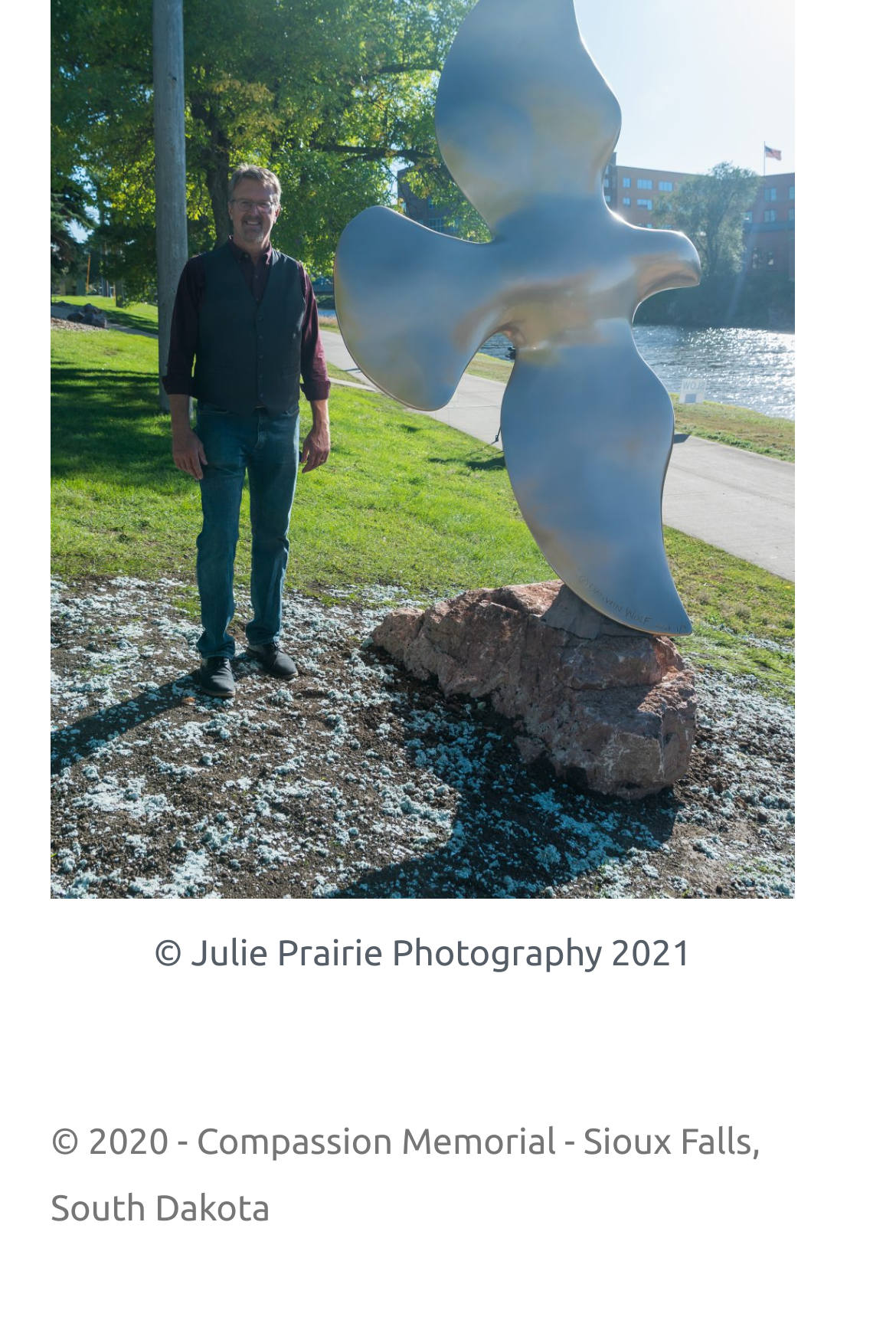Given the element description Compassion Memorial, specify the bounding box coordinates of the corresponding UI element in the format (top-left x, top-left y, bottom-right x, bottom-right y). All values must be between 0 and 1.

[0.219, 0.836, 0.621, 0.867]